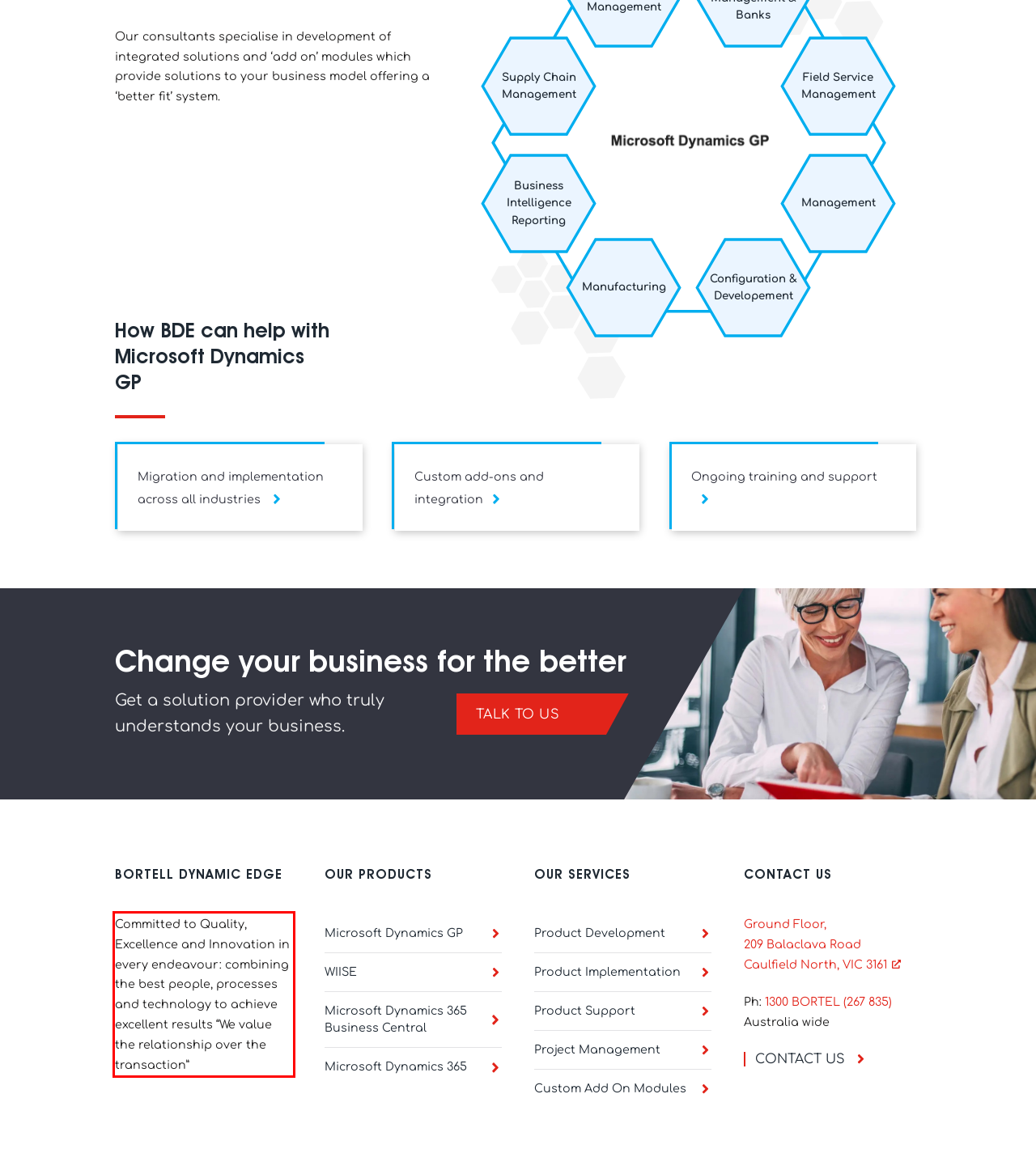Please analyze the screenshot of a webpage and extract the text content within the red bounding box using OCR.

Committed to Quality, Excellence and Innovation in every endeavour: combining the best people, processes and technology to achieve excellent results “We value the relationship over the transaction”